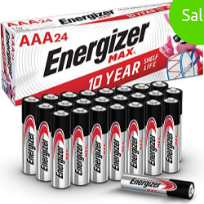Is there a special promotion on this product?
Give a one-word or short phrase answer based on the image.

Yes